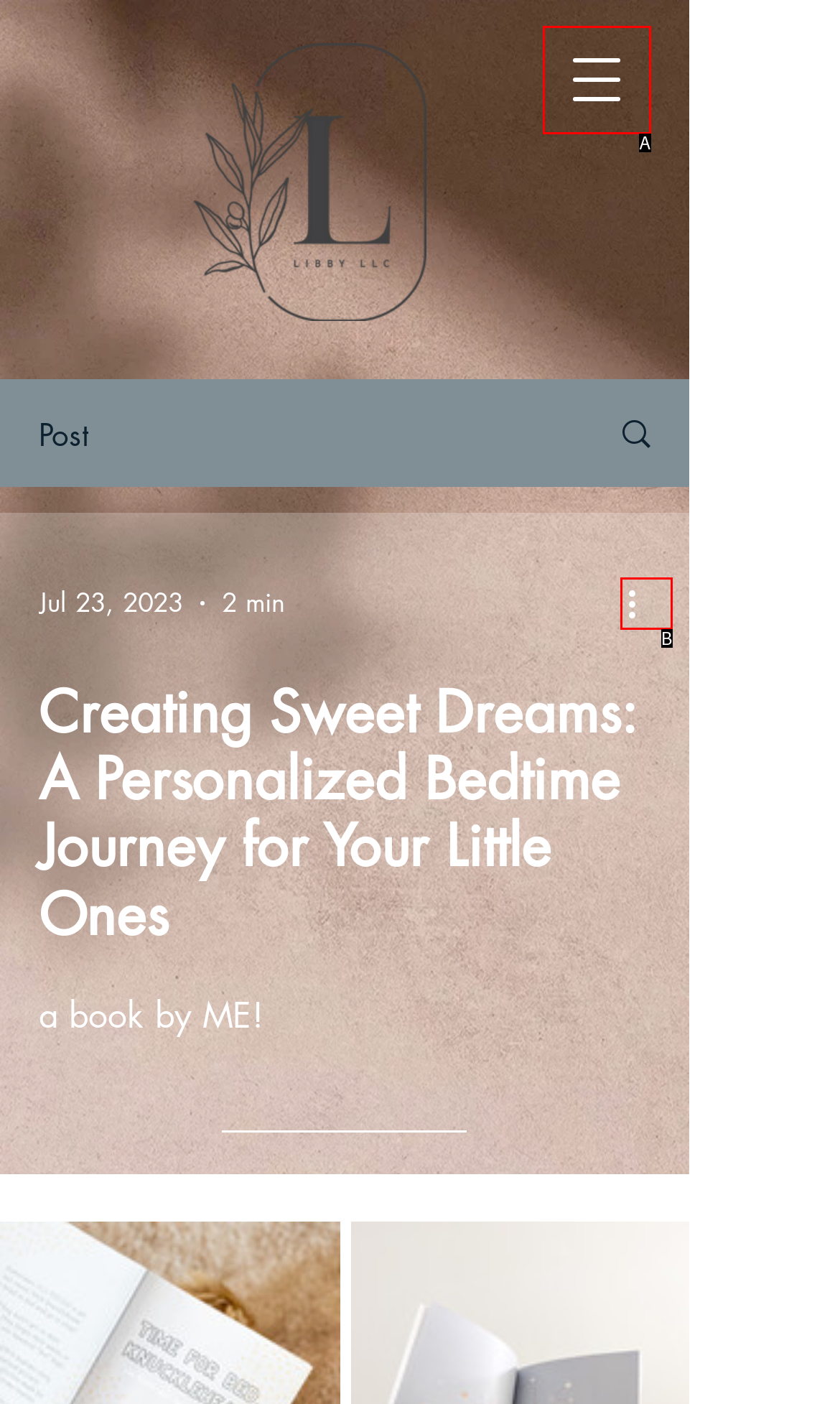Determine the HTML element that best aligns with the description: aria-label="More actions"
Answer with the appropriate letter from the listed options.

B